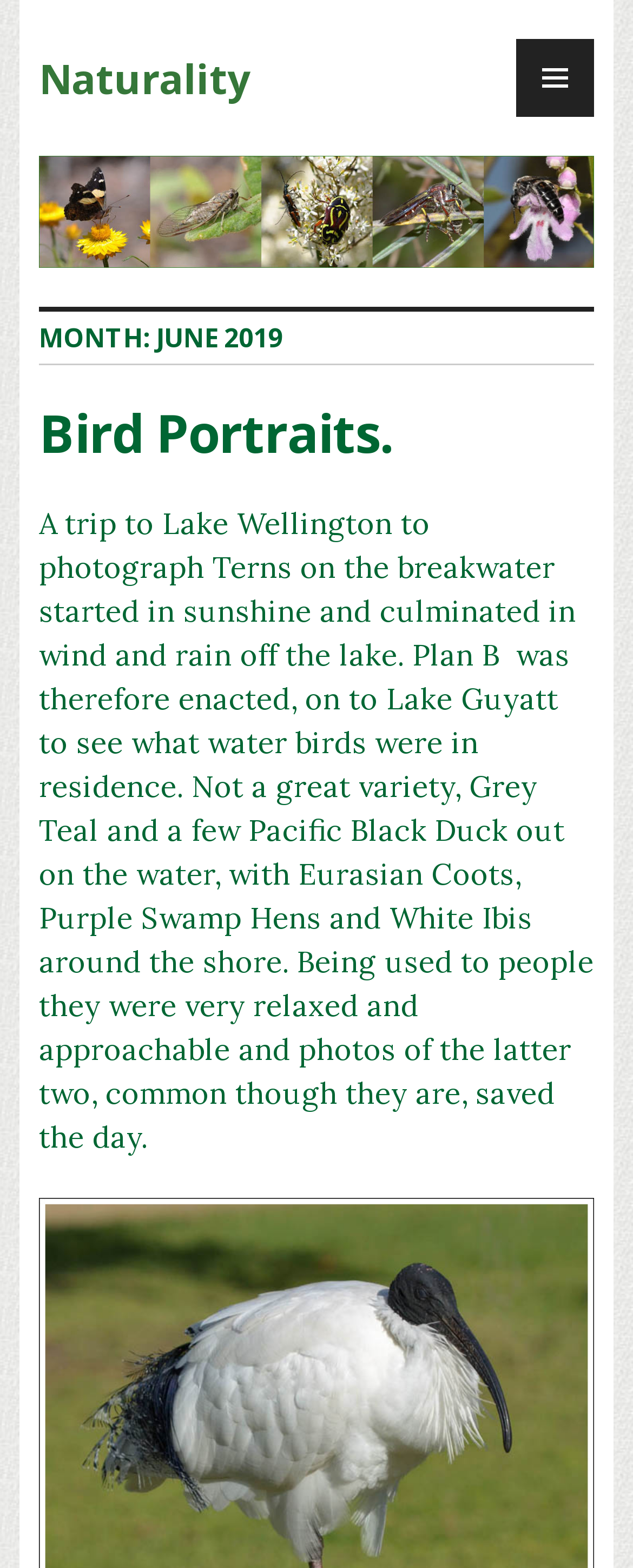What is the location mentioned in the webpage?
Using the visual information from the image, give a one-word or short-phrase answer.

Lake Wellington and Lake Guyatt